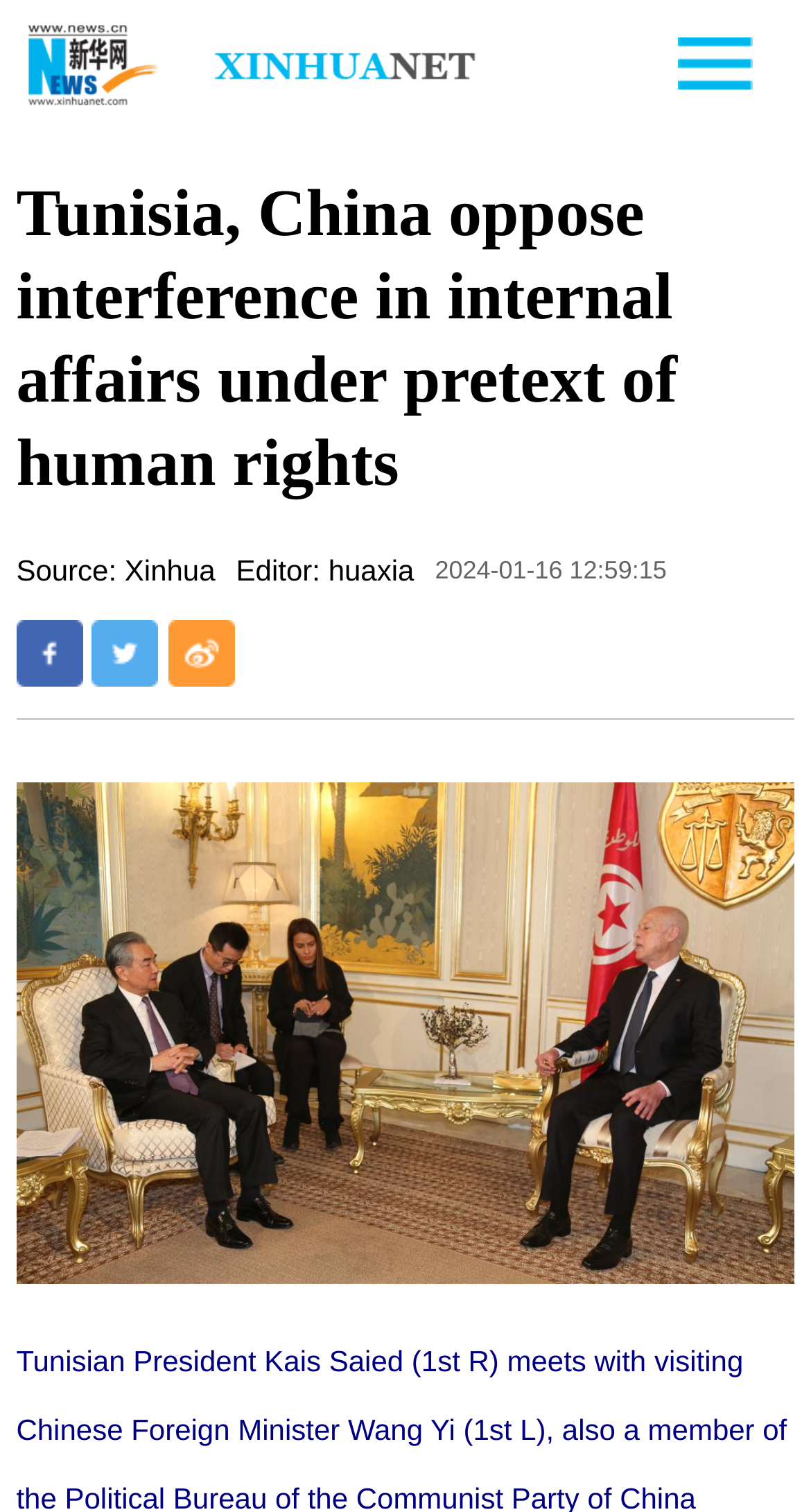Provide an in-depth caption for the contents of the webpage.

The webpage appears to be a news article page. At the top, there is a heading that reads "Tunisia, China oppose interference in internal affairs under pretext of human rights". Below the heading, there are three lines of text: "Source: Xinhua", "Editor: huaxia", and a timestamp "2024-01-16 12:59:15". 

To the left of the heading, there is a small image, and above the heading, there is a link and a small image that are aligned horizontally. On the right side of the page, near the top, there is another small image.

Below the text lines, there are three social media links: "分享到Facebook", "分享到Twitter", and "分享到新浪微博", which are aligned horizontally. 

The main content of the page is an article, which is not explicitly described in the accessibility tree. However, it is likely to be a news article related to the heading, as it is the main focus of the page. The article is accompanied by a large image that takes up most of the bottom half of the page.